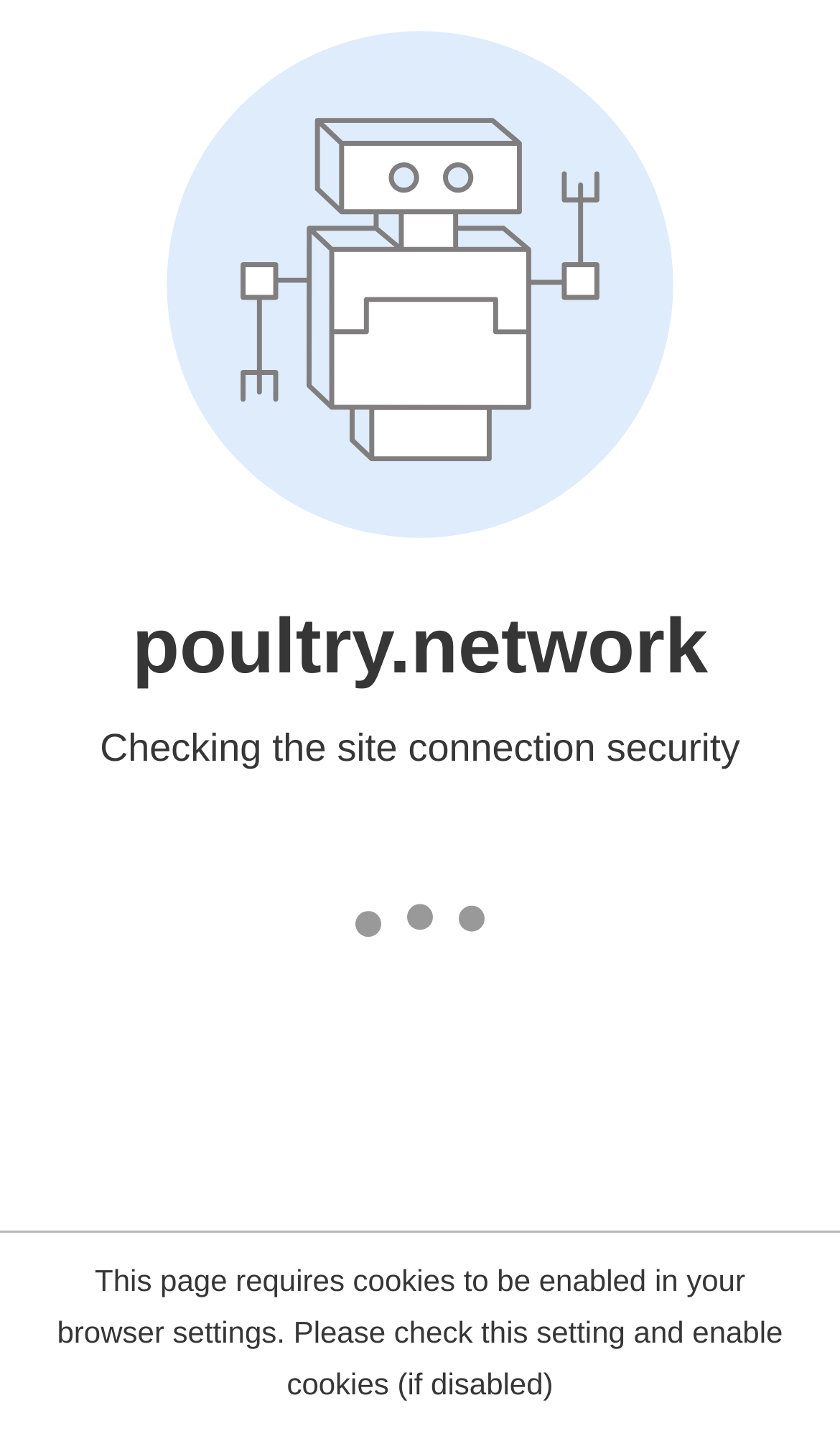What is the date of the article?
Answer the question with a single word or phrase by looking at the picture.

Jul 23, 2023